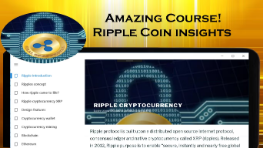Give a one-word or one-phrase response to the question: 
What is displayed in the upper left corner of the image?

Ripple symbol